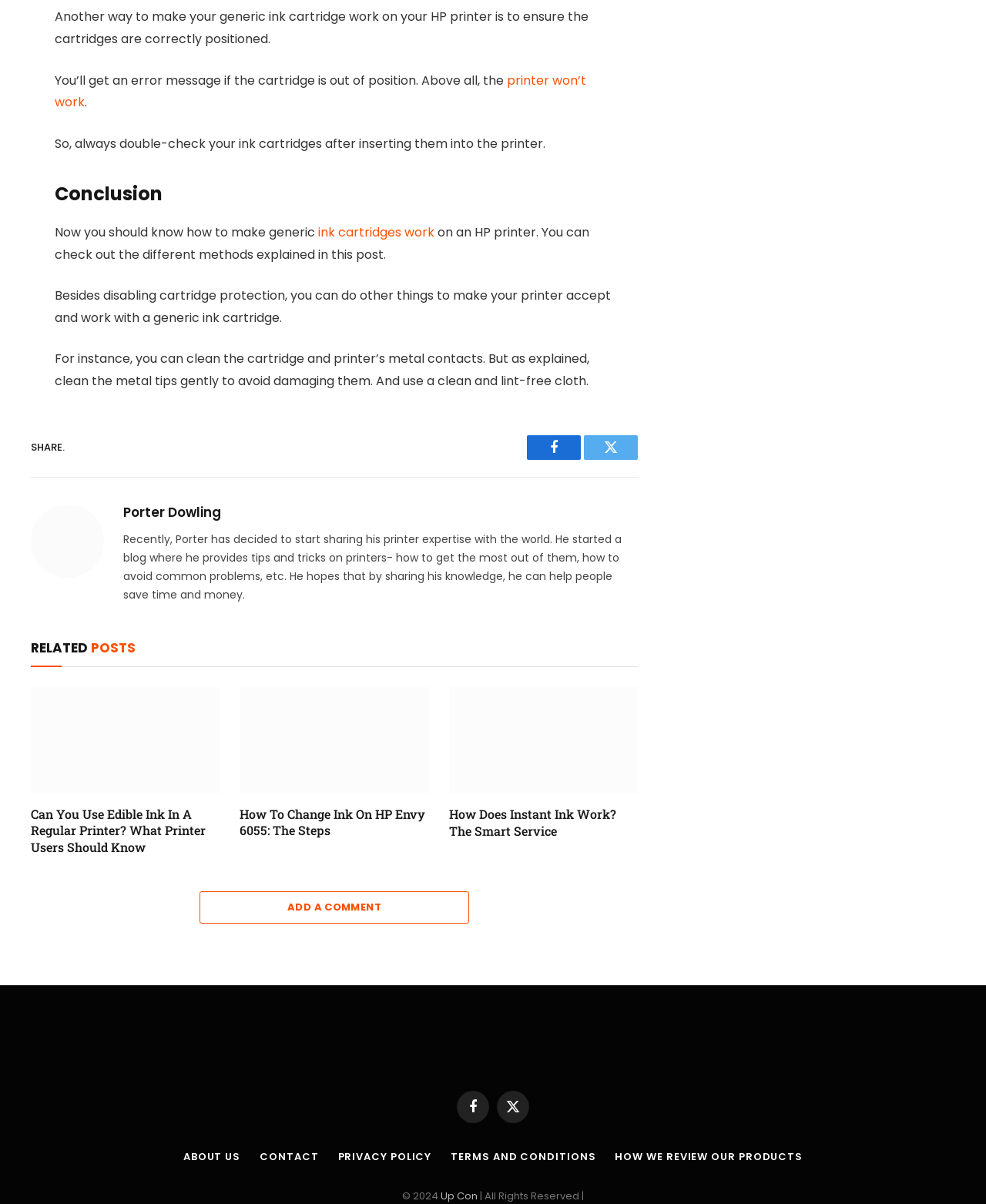Specify the bounding box coordinates of the area to click in order to execute this command: 'Add a comment'. The coordinates should consist of four float numbers ranging from 0 to 1, and should be formatted as [left, top, right, bottom].

[0.202, 0.74, 0.476, 0.767]